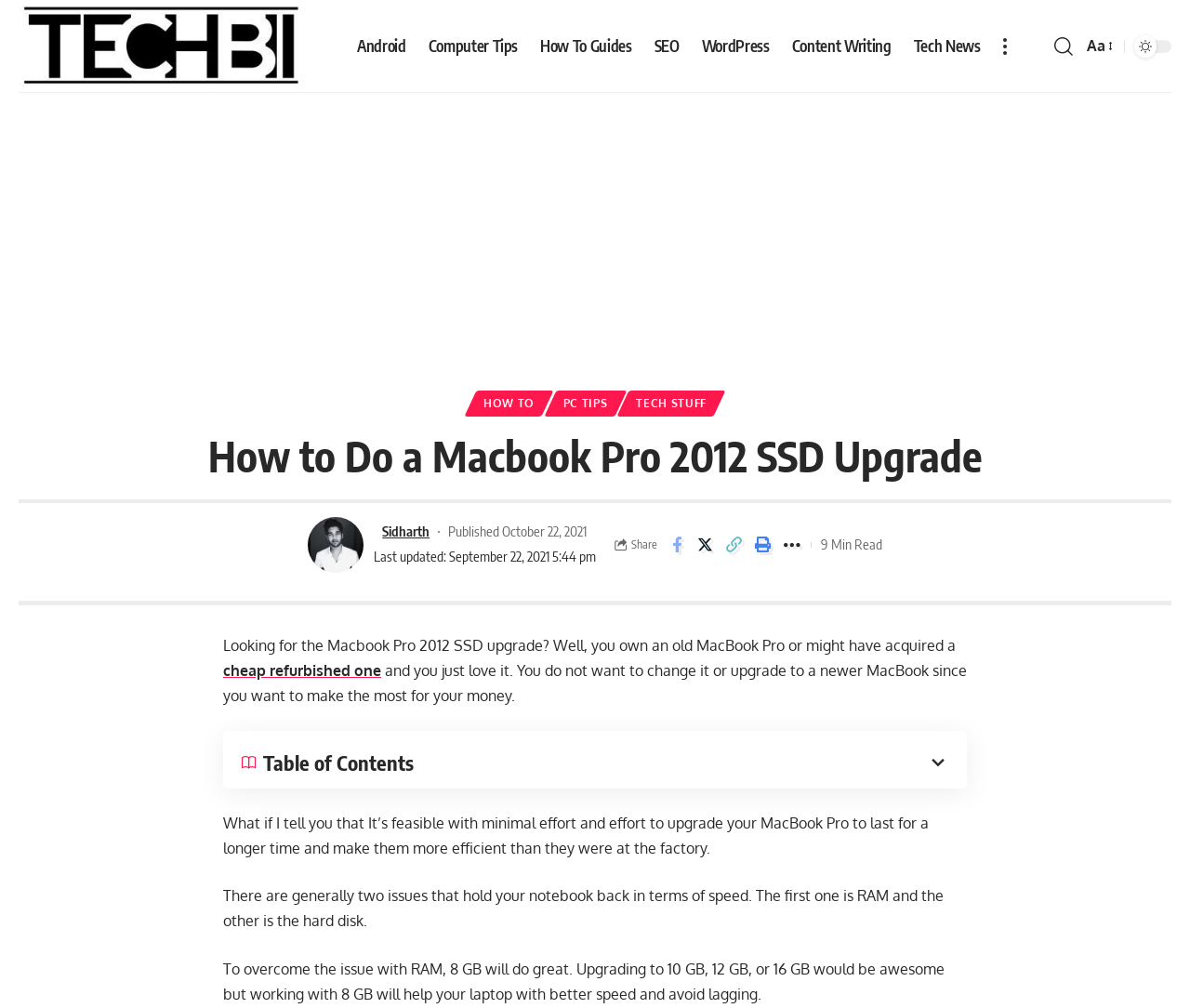How long does it take to read the article?
Please interpret the details in the image and answer the question thoroughly.

The article has a label '9 Min Read' at the top, which indicates that it will take approximately 9 minutes to read the entire article.